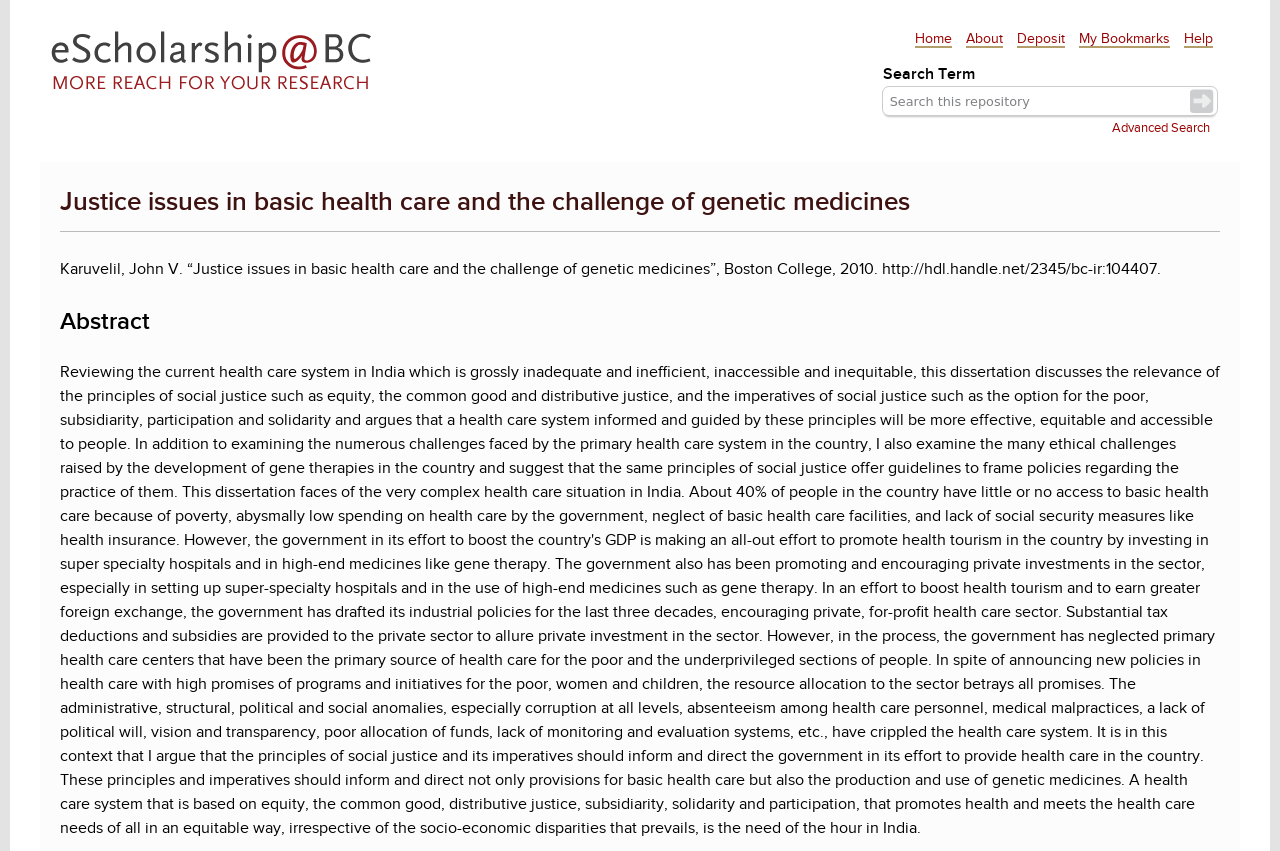Based on the element description "Advanced Search", predict the bounding box coordinates of the UI element.

[0.869, 0.136, 0.945, 0.164]